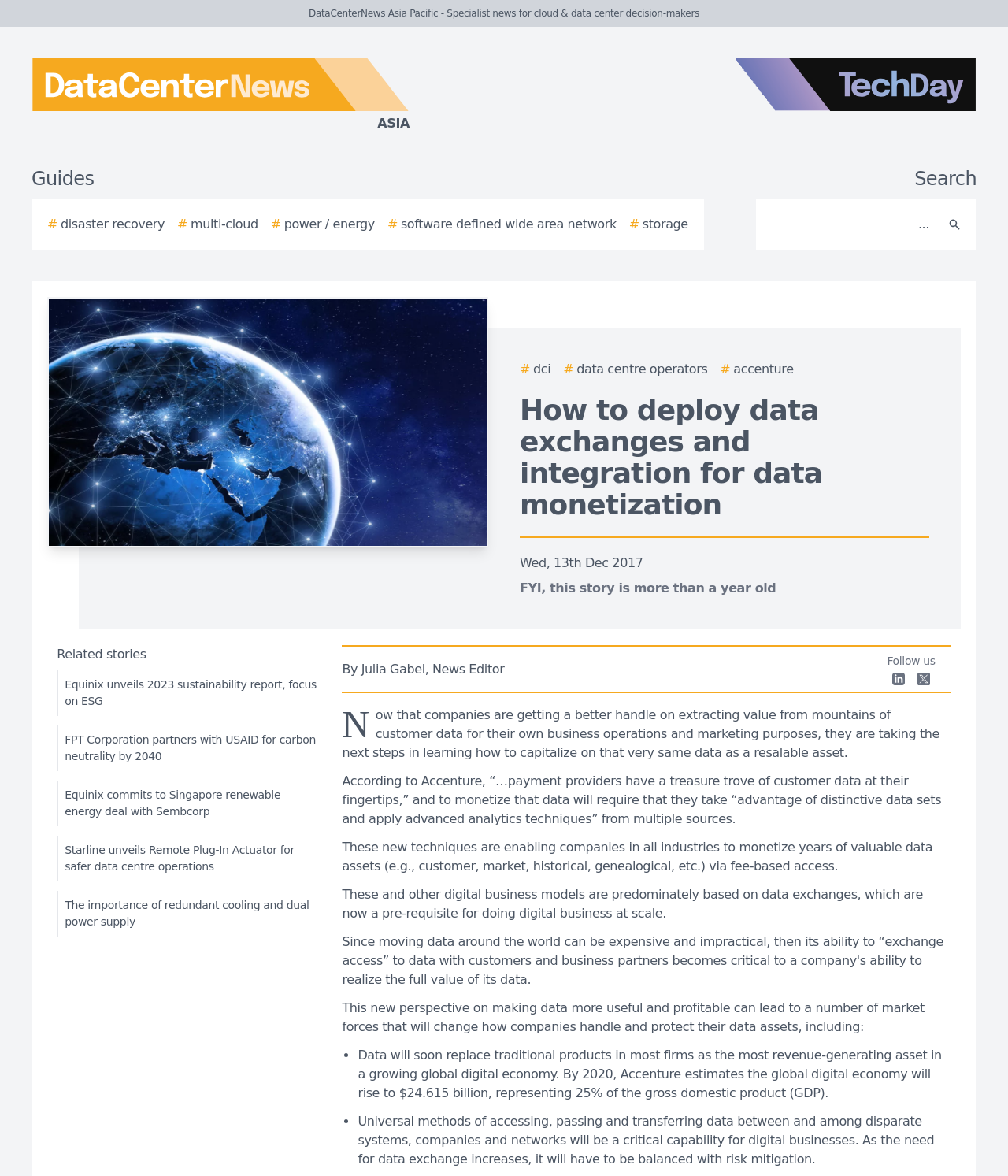Answer the following in one word or a short phrase: 
What is the date of the article?

Wed, 13th Dec 2017